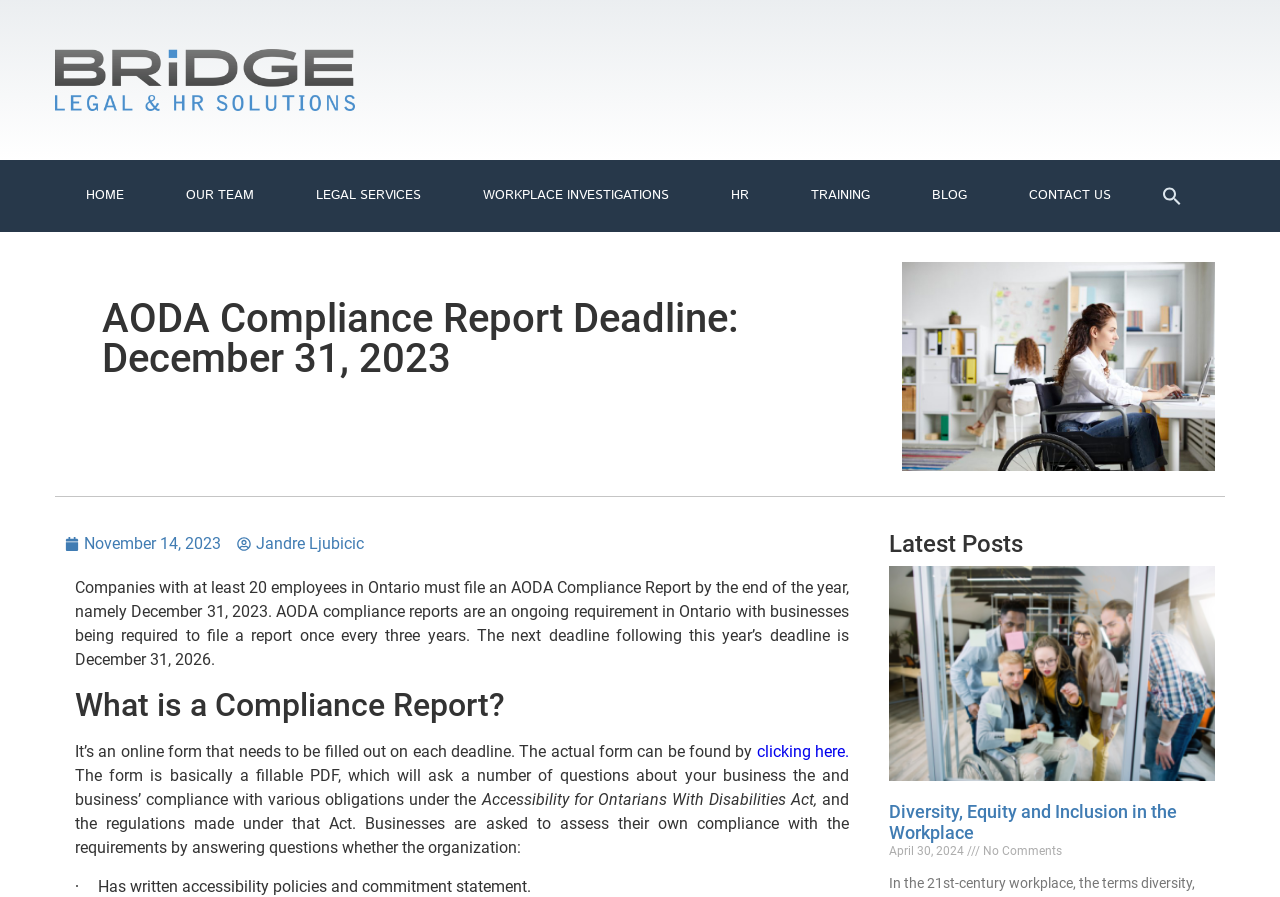Pinpoint the bounding box coordinates of the element to be clicked to execute the instruction: "read about legal services".

[0.223, 0.187, 0.353, 0.25]